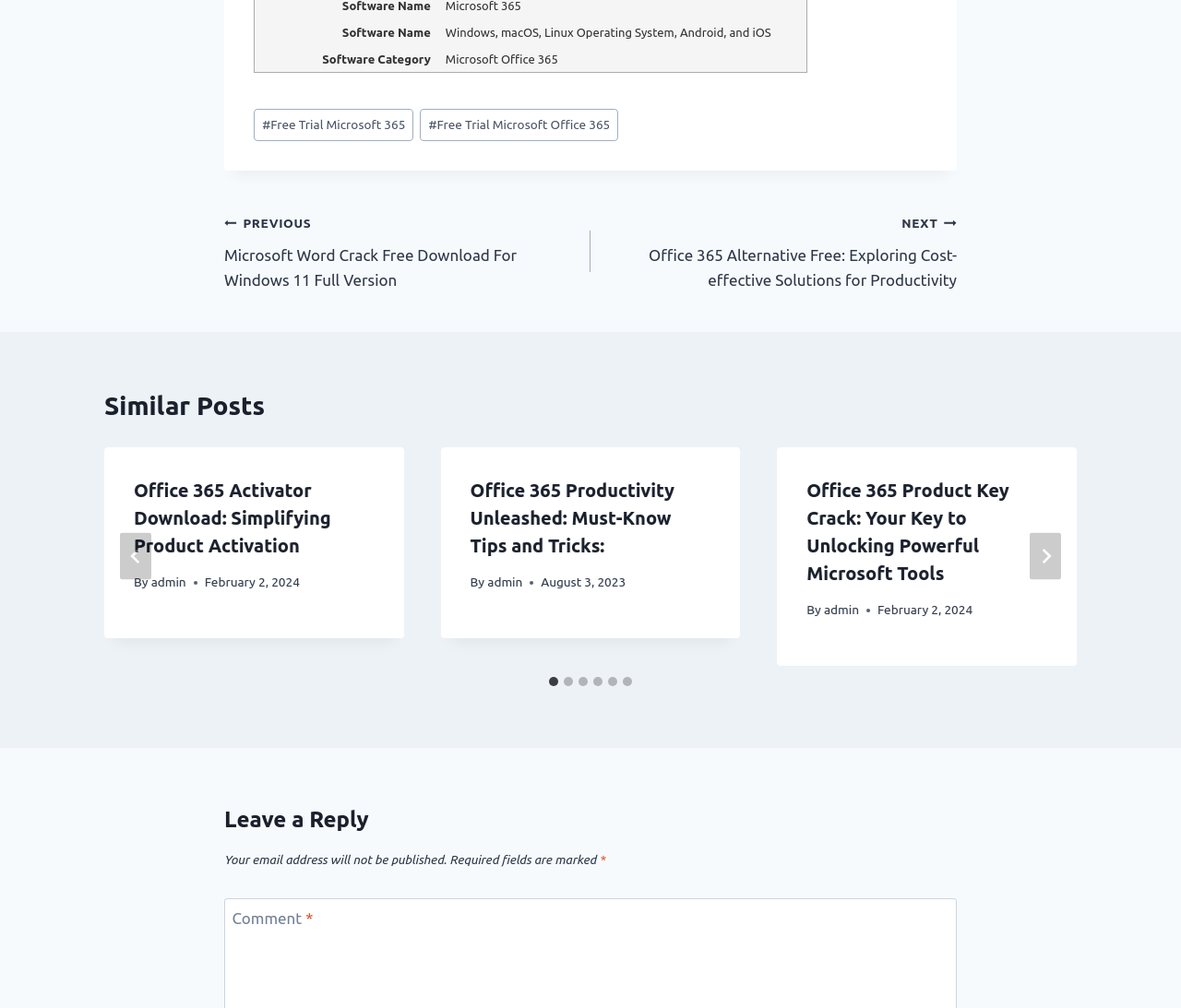What is the title of the first similar post?
Please answer the question with as much detail and depth as you can.

The title of the first similar post can be found in the article section of the first tabpanel, which is 'Office 365 Activator Download: Simplifying Product Activation'.